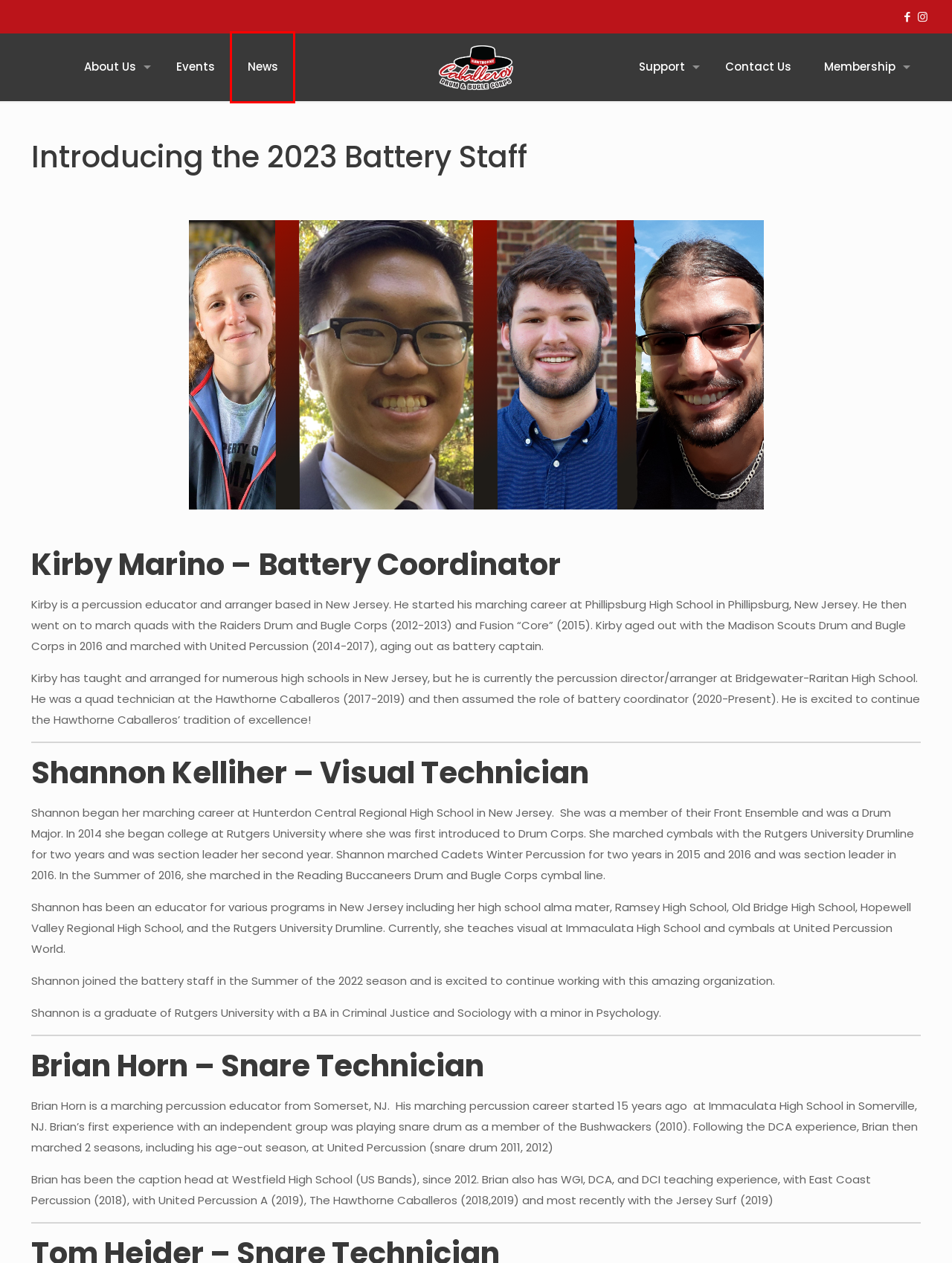Take a look at the provided webpage screenshot featuring a red bounding box around an element. Select the most appropriate webpage description for the page that loads after clicking on the element inside the red bounding box. Here are the candidates:
A. Events from June 15 – August 6 – Hawthorne Caballeros Drum & Bugle Corps
B. Contact Us - Hawthorne Caballeros Drum & Bugle Corps
C. Whistleblower Form - Hawthorne Caballeros Drum & Bugle Corps
D. Membership - Hawthorne Caballeros Drum & Bugle Corps
E. Support - Hawthorne Caballeros Drum & Bugle Corps
F. News - Hawthorne Caballeros Drum & Bugle Corps
G. Our History - Hawthorne Caballeros Drum & Bugle Corps
H. Home - Hawthorne Caballeros Drum & Bugle Corps

F